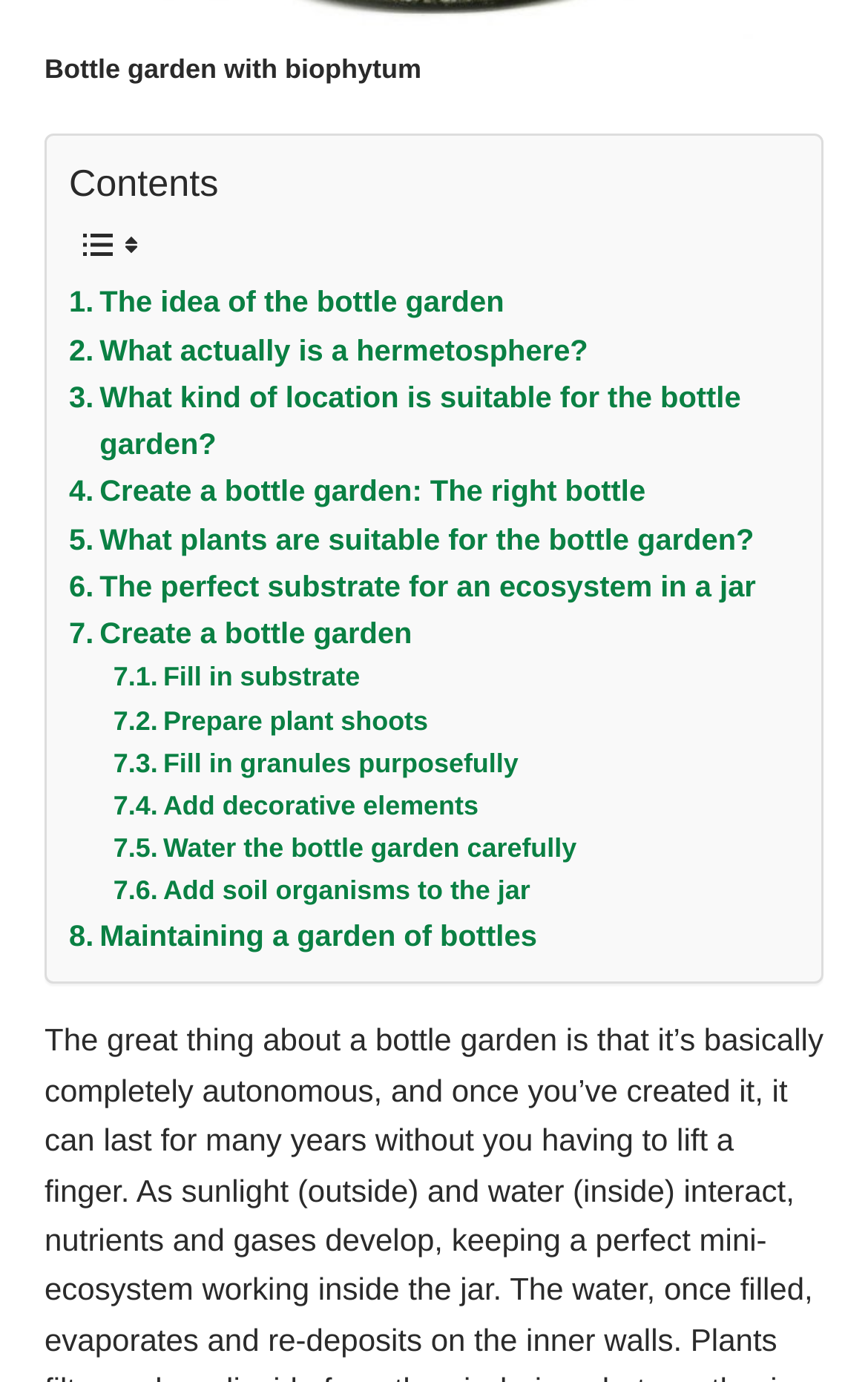Please identify the bounding box coordinates of the region to click in order to complete the given instruction: "Follow 'Add decorative elements'". The coordinates should be four float numbers between 0 and 1, i.e., [left, top, right, bottom].

[0.131, 0.568, 0.551, 0.599]